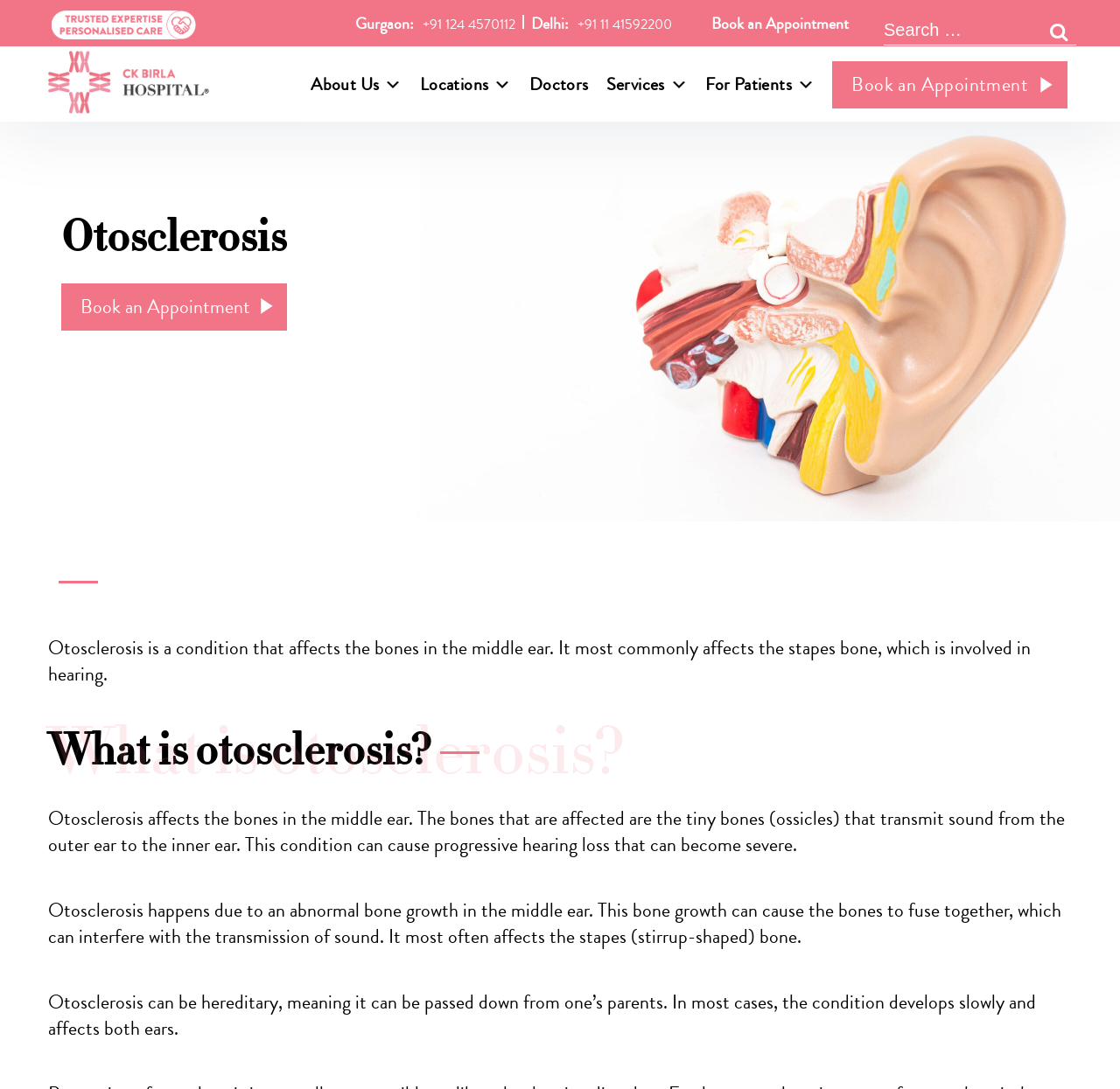What is otosclerosis?
Using the image, answer in one word or phrase.

A condition affecting middle ear bones